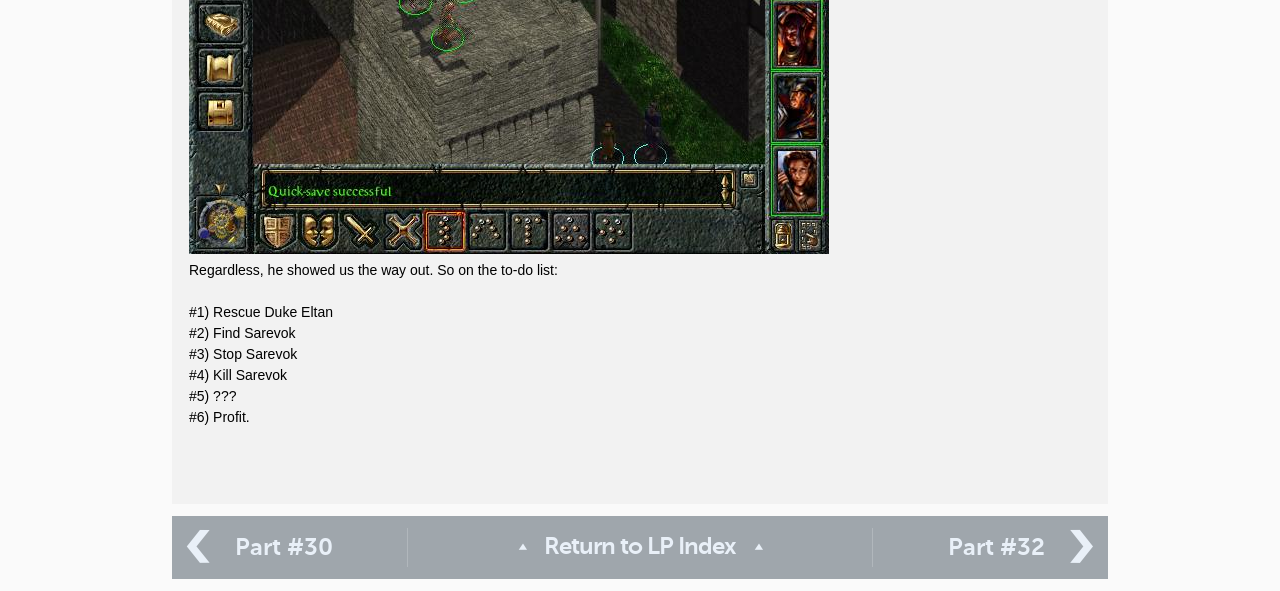Please provide a brief answer to the question using only one word or phrase: 
How many tasks are on the to-do list?

6